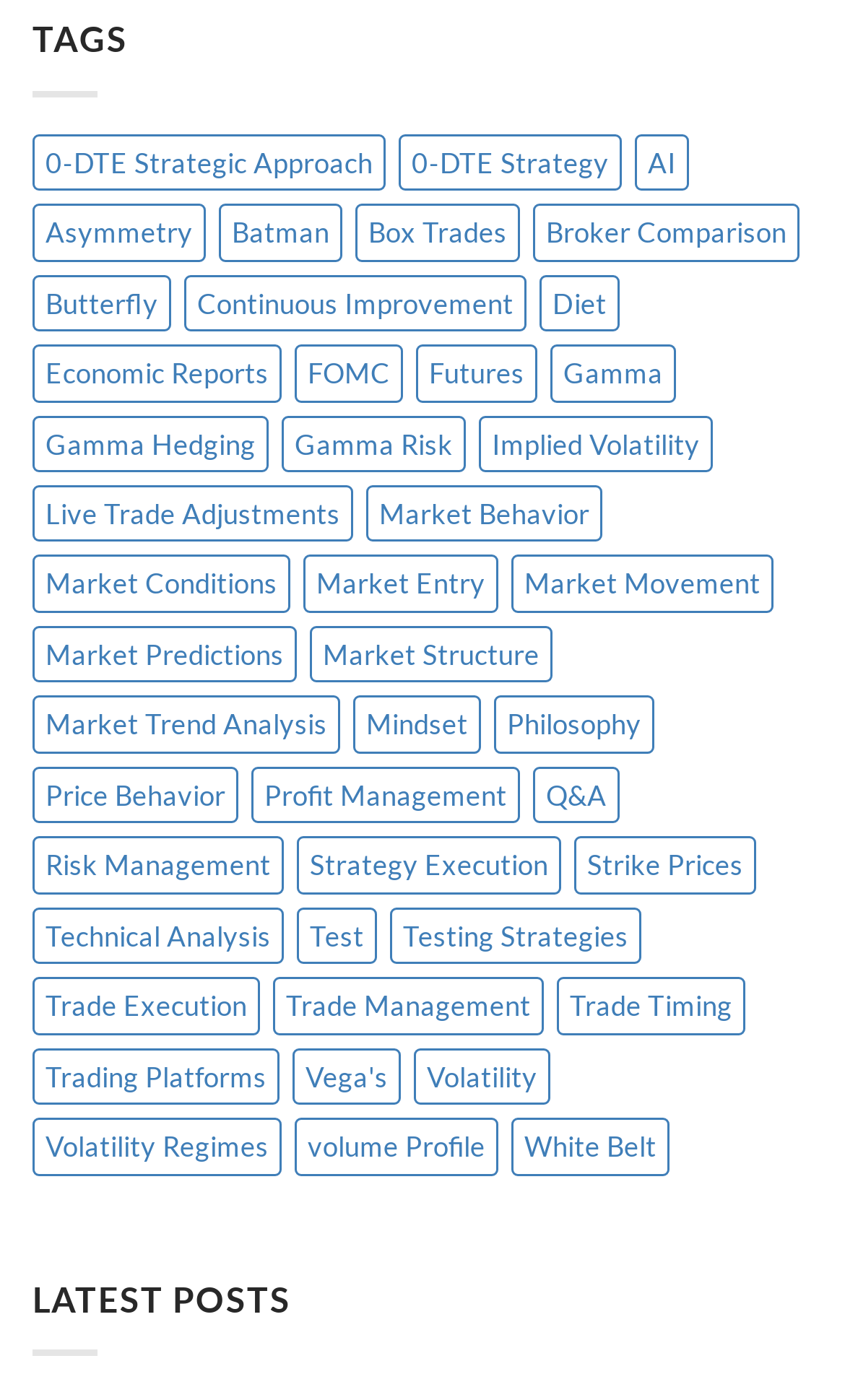Locate the bounding box of the UI element based on this description: "Live Trade Adjustments". Provide four float numbers between 0 and 1 as [left, top, right, bottom].

[0.038, 0.347, 0.418, 0.387]